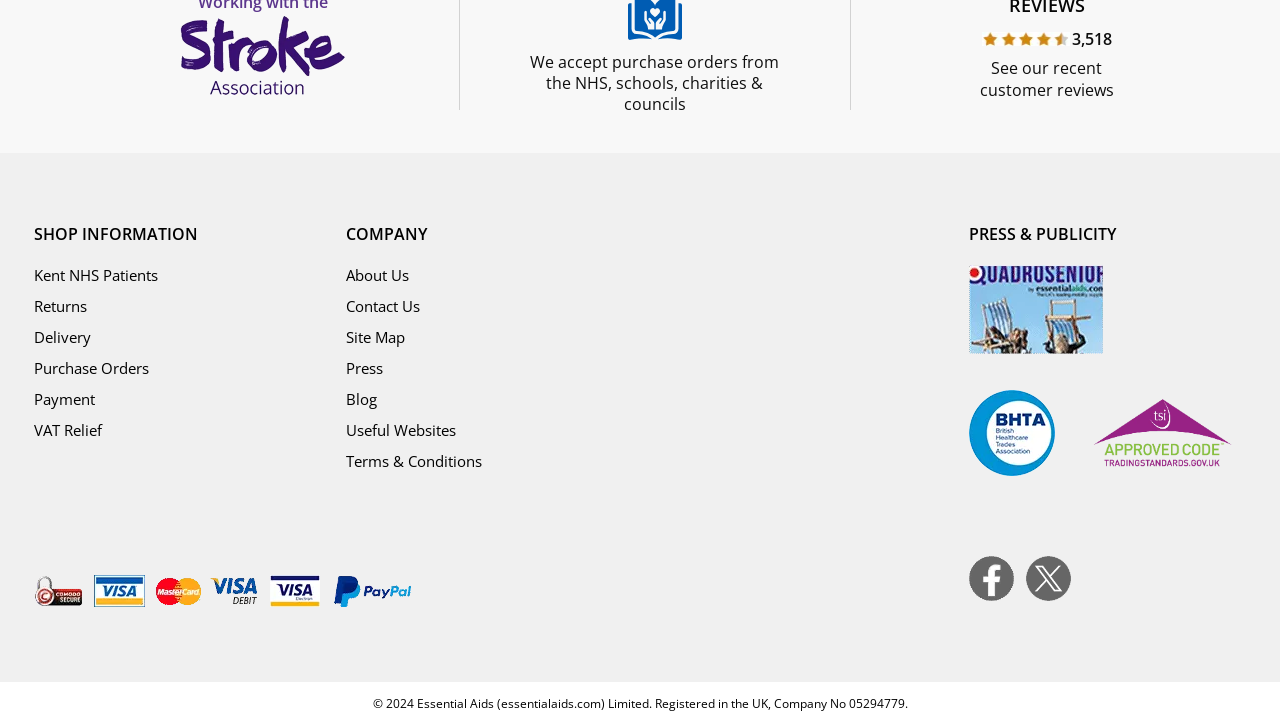Identify the bounding box coordinates of the section to be clicked to complete the task described by the following instruction: "View recent customer reviews". The coordinates should be four float numbers between 0 and 1, formatted as [left, top, right, bottom].

[0.766, 0.079, 0.87, 0.139]